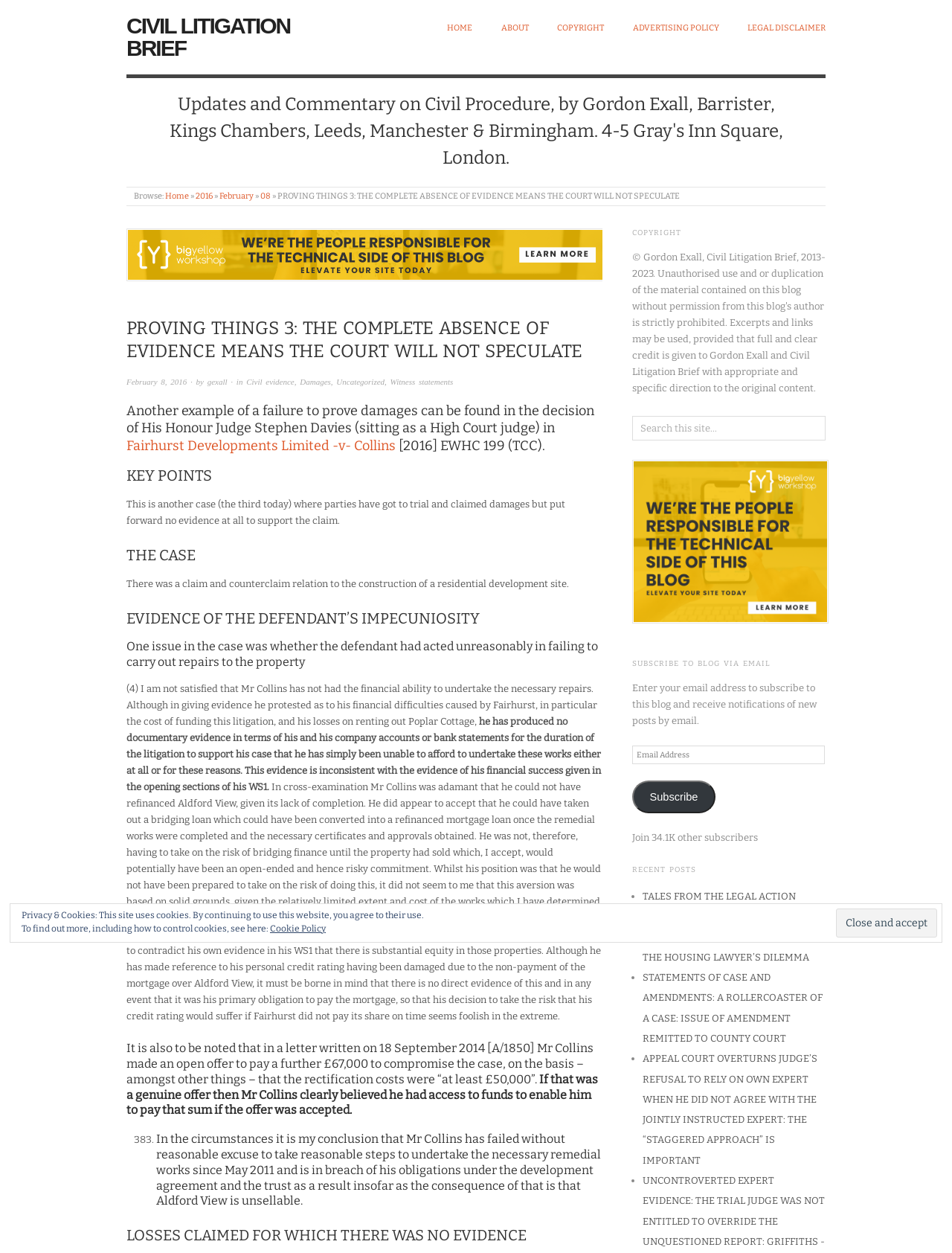Locate the bounding box coordinates of the element that should be clicked to execute the following instruction: "Read the 'KEY POINTS' section".

[0.133, 0.372, 0.633, 0.387]